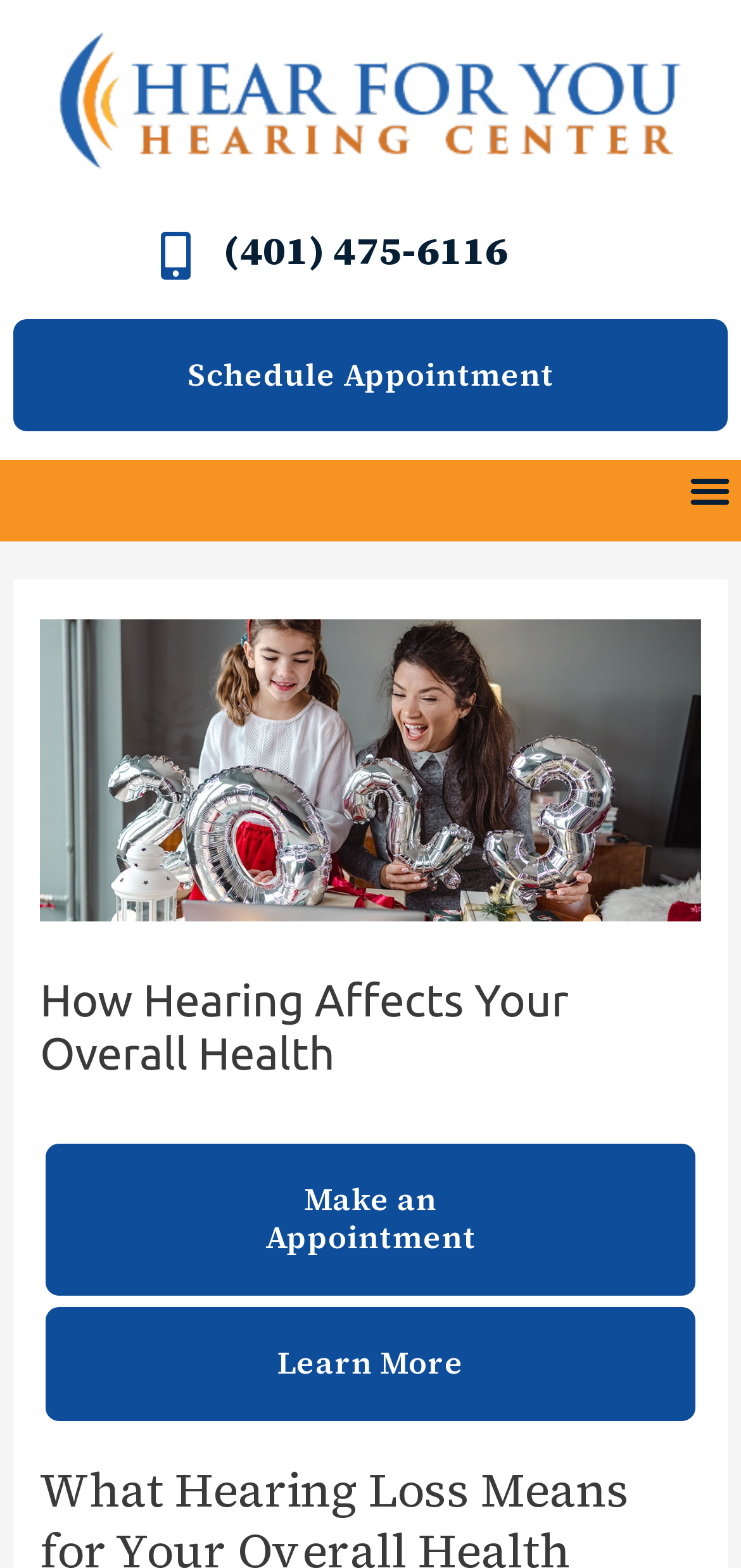Please find the bounding box for the UI component described as follows: "alt="Hear for You RI logo"".

[0.059, 0.009, 0.941, 0.12]